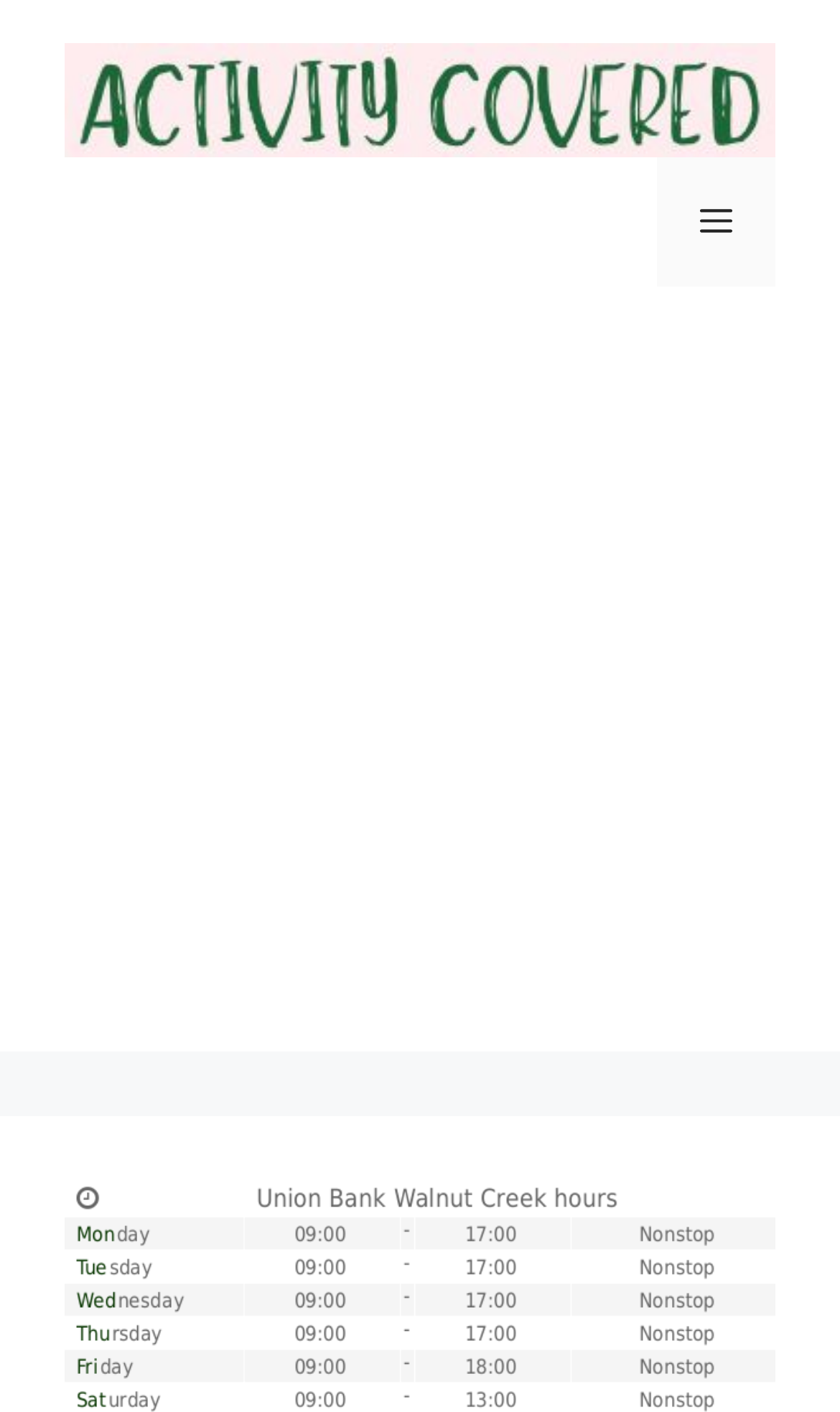What is the function of the button on the top right corner?
Can you provide a detailed and comprehensive answer to the question?

The button on the top right corner is labeled as 'Menu' and has an expanded property set to False, indicating that it is a toggle button that controls the primary menu. When clicked, it likely expands or collapses the menu.